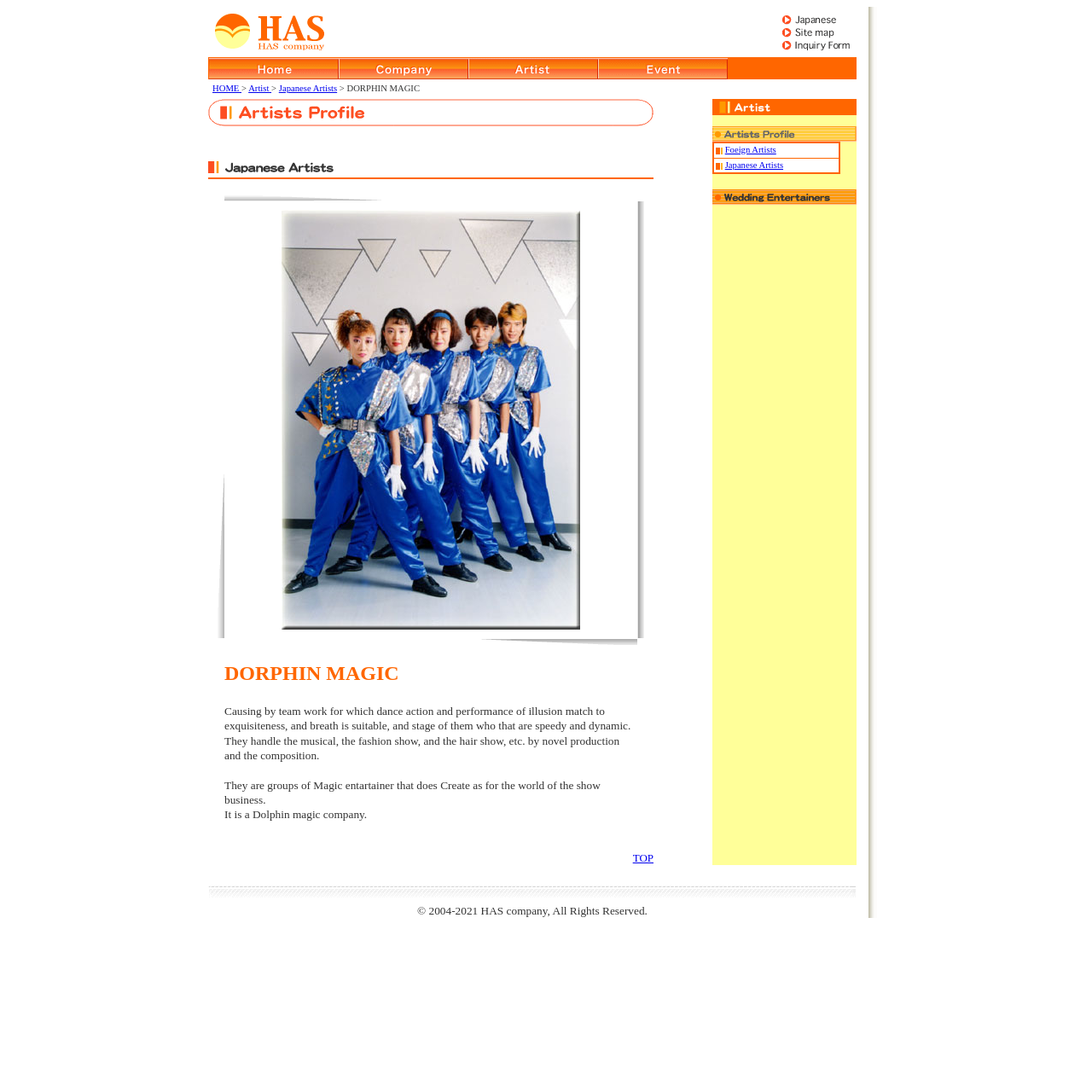What type of shows do they handle?
Provide a one-word or short-phrase answer based on the image.

Musical, fashion show, hair show